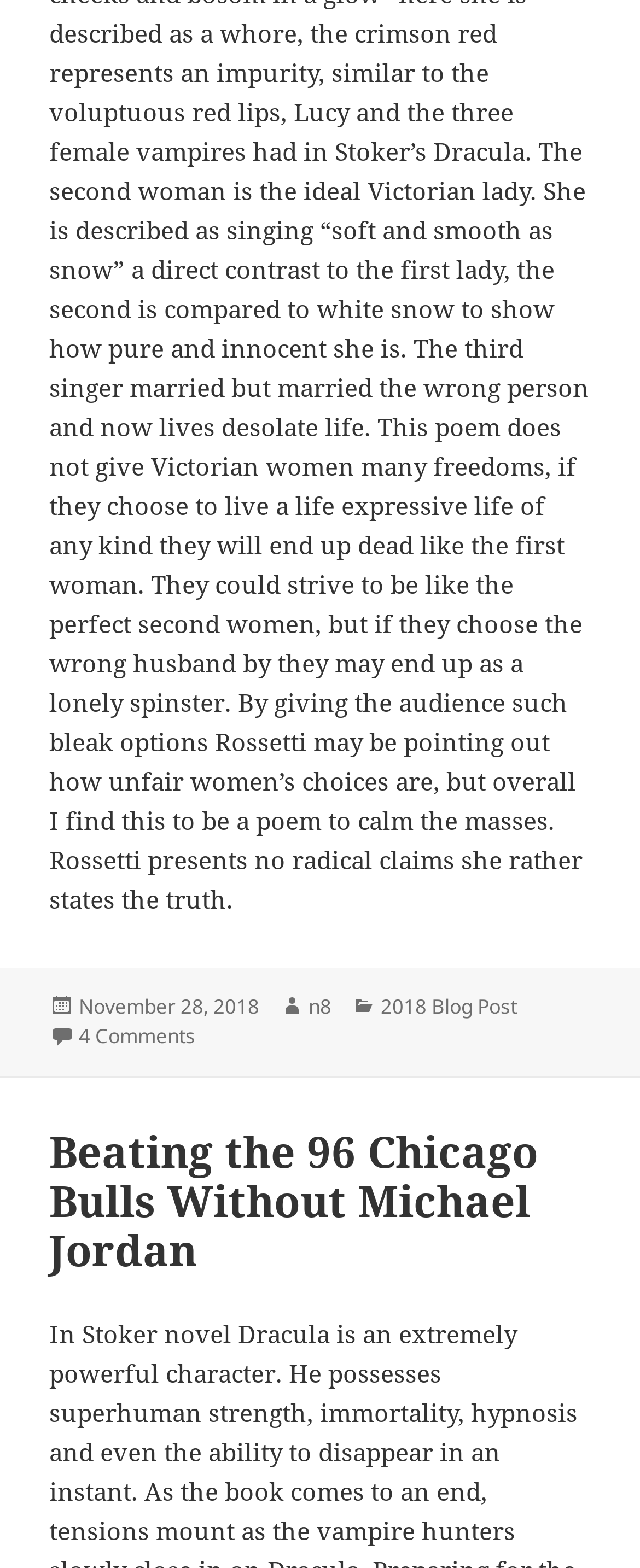Using the element description November 28, 2018November 28, 2018, predict the bounding box coordinates for the UI element. Provide the coordinates in (top-left x, top-left y, bottom-right x, bottom-right y) format with values ranging from 0 to 1.

[0.123, 0.633, 0.405, 0.652]